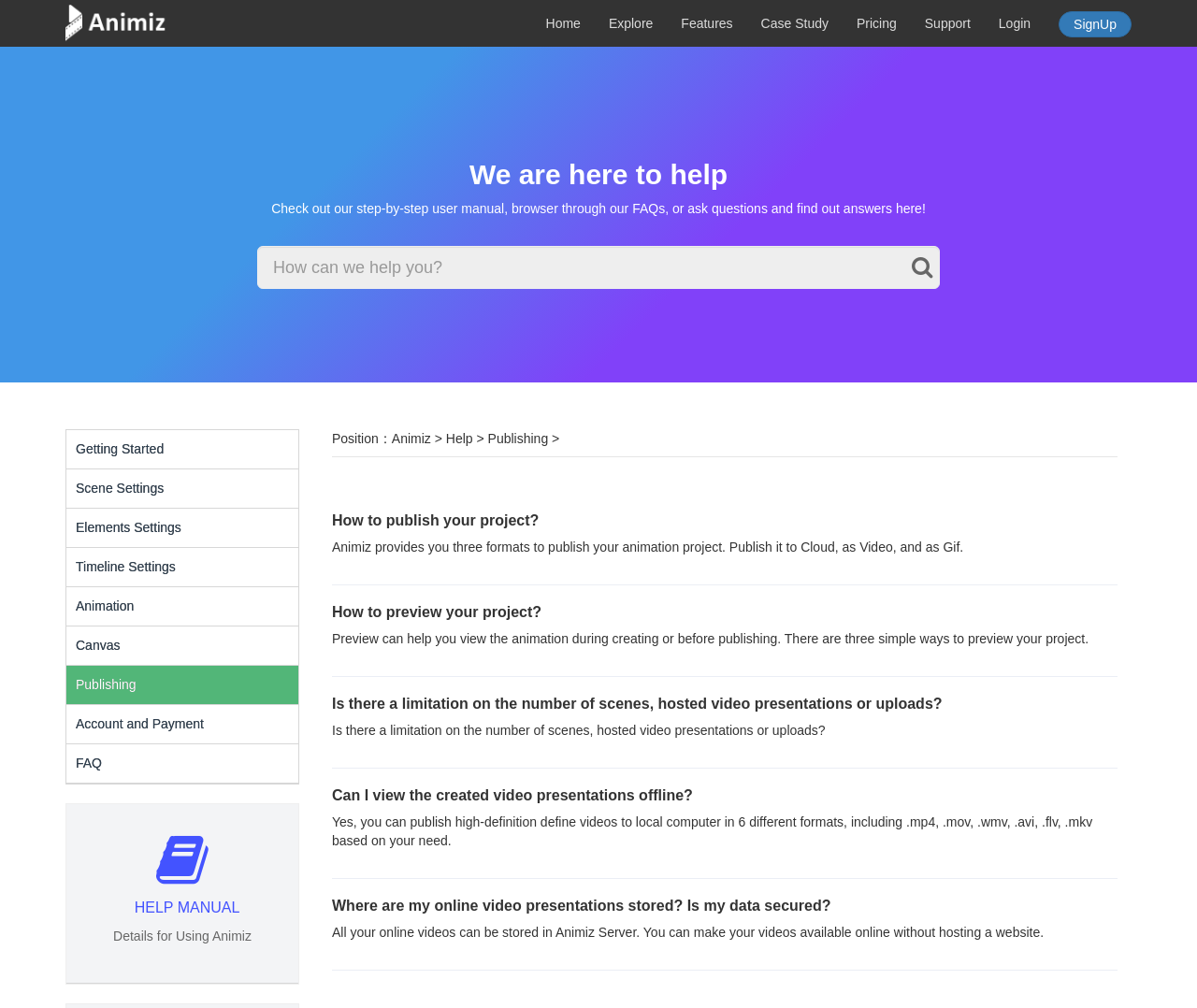Give a detailed account of the webpage, highlighting key information.

This webpage is about publishing Animiz projects online and offline. At the top, there are several links, including "Login", "Home", "Explore", "Features", "Case Study", "Pricing", and "Support", which are aligned horizontally. Below these links, there is a heading "We are here to help" followed by a paragraph of text that describes the support resources available.

On the left side of the page, there is a vertical list of links, including "Getting Started", "Scene Settings", "Elements Settings", "Timeline Settings", "Animation", "Canvas", "Publishing", "Account and Payment", and "FAQ". These links are likely related to the different features and settings of Animiz.

In the main content area, there are several sections, each with a heading and a brief description. The first section is about publishing Animiz projects, and it explains that there are three formats to publish an animation project: to Cloud, as Video, and as Gif. The second section is about previewing a project, and it describes three simple ways to do so. The subsequent sections answer various questions about limitations on the number of scenes, hosted video presentations, and uploads, as well as whether video presentations can be viewed offline and how online video presentations are stored and secured.

There is also a search box with a button labeled with a magnifying glass icon, which allows users to search for specific topics. Additionally, there is a "HELP MANUAL" section at the bottom of the page, which provides detailed information on using Animiz.